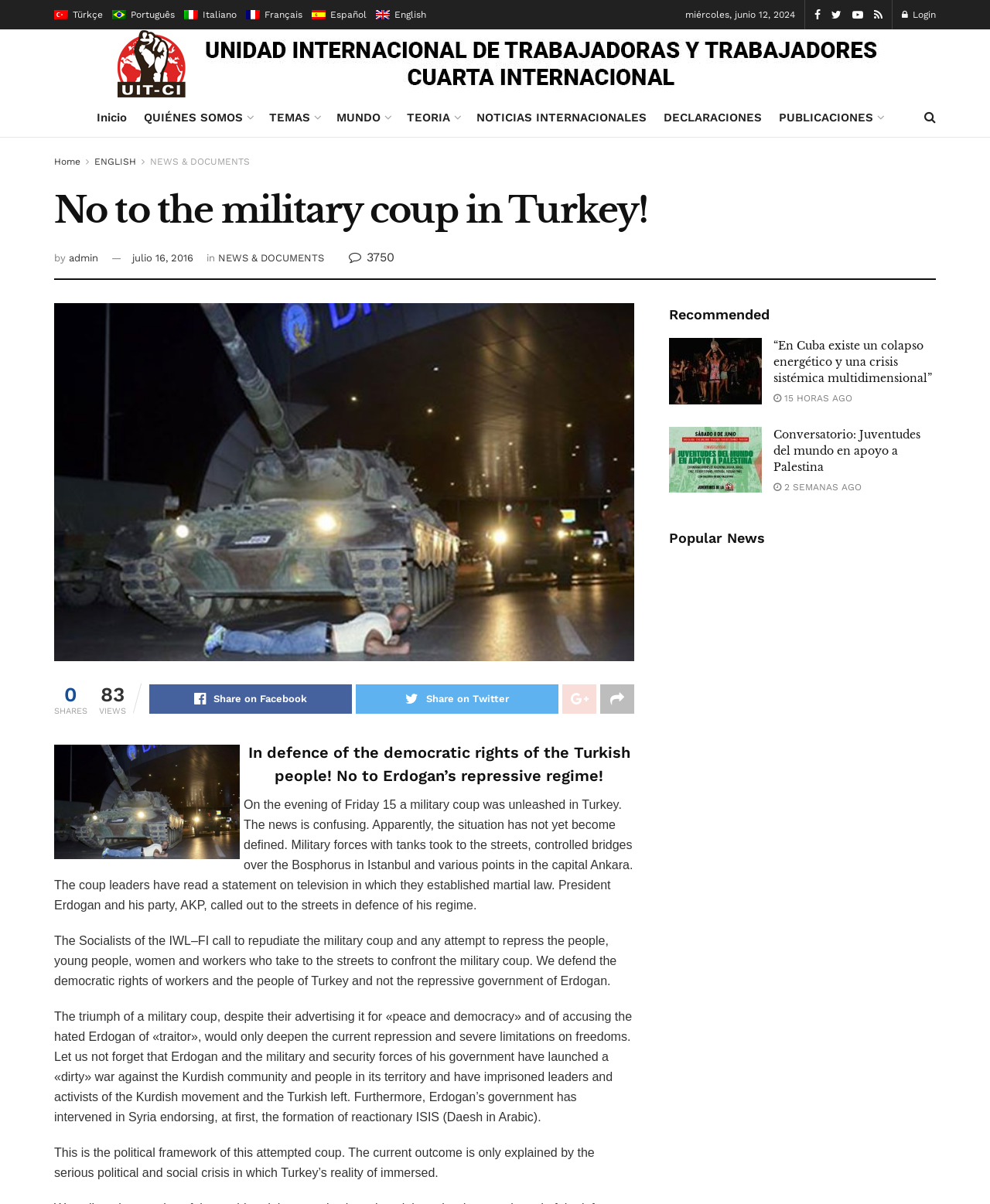Using the information in the image, give a detailed answer to the following question: What is the purpose of the 'SHARES' and 'VIEWS' sections?

The 'SHARES' and 'VIEWS' sections display the number of shares and views of the article, respectively, indicating that their purpose is to display engagement metrics.